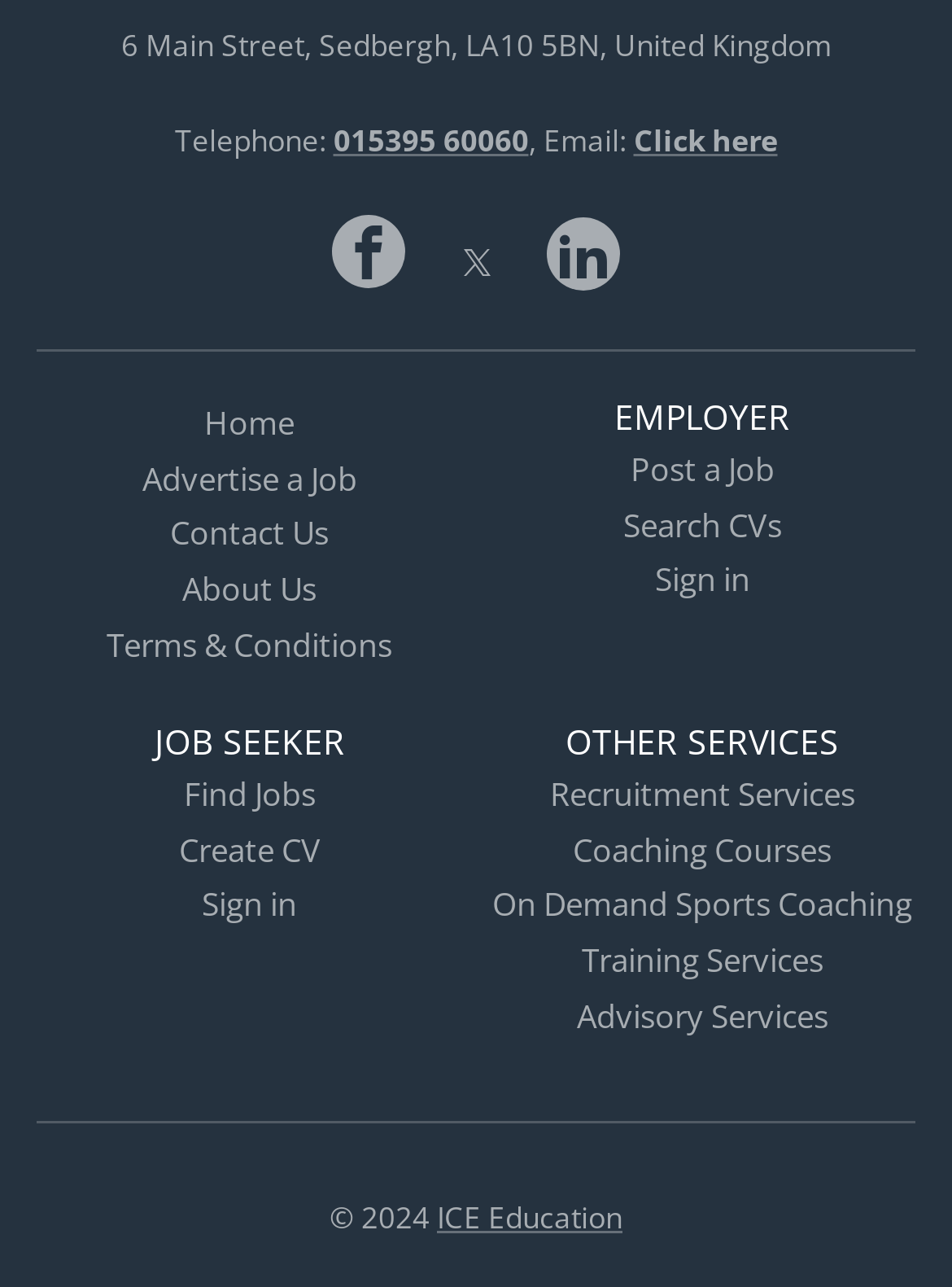Please find the bounding box for the UI element described by: "Facebook".

[0.349, 0.167, 0.426, 0.224]